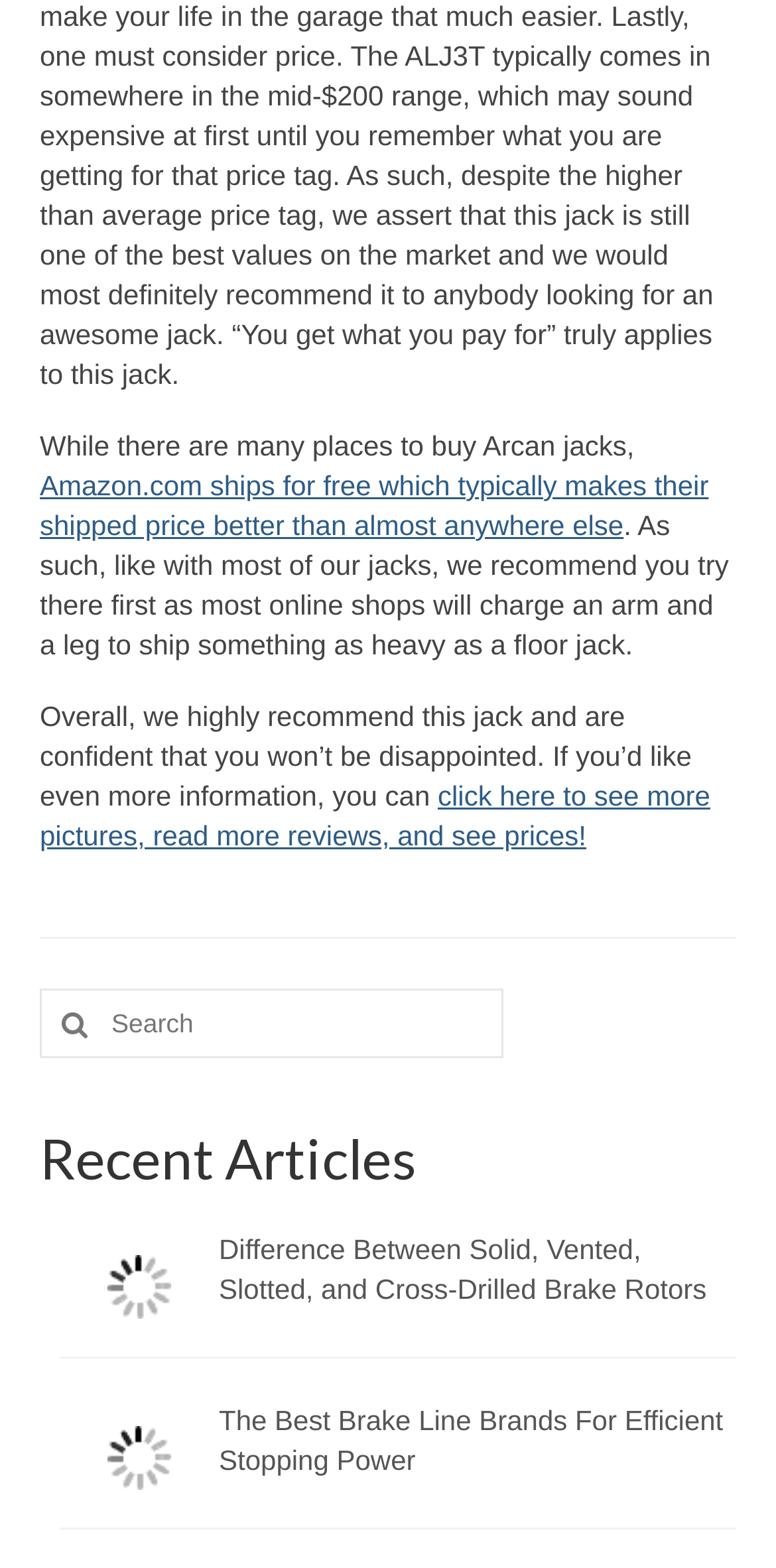Show the bounding box coordinates for the HTML element described as: "Measurement and Metrology".

[0.115, 0.573, 0.923, 0.625]